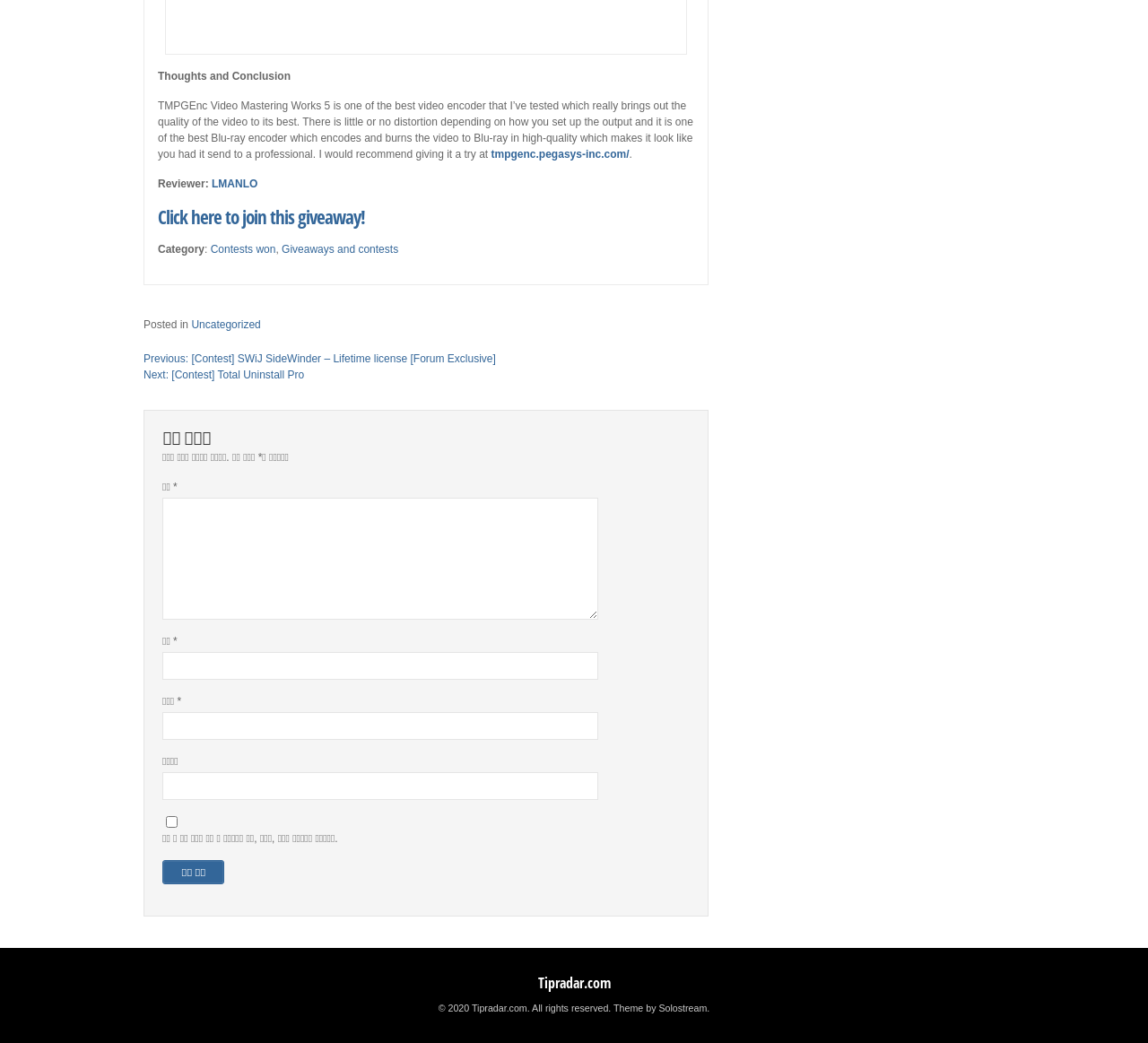What is the theme of the website?
Provide a one-word or short-phrase answer based on the image.

Theme by Solostream